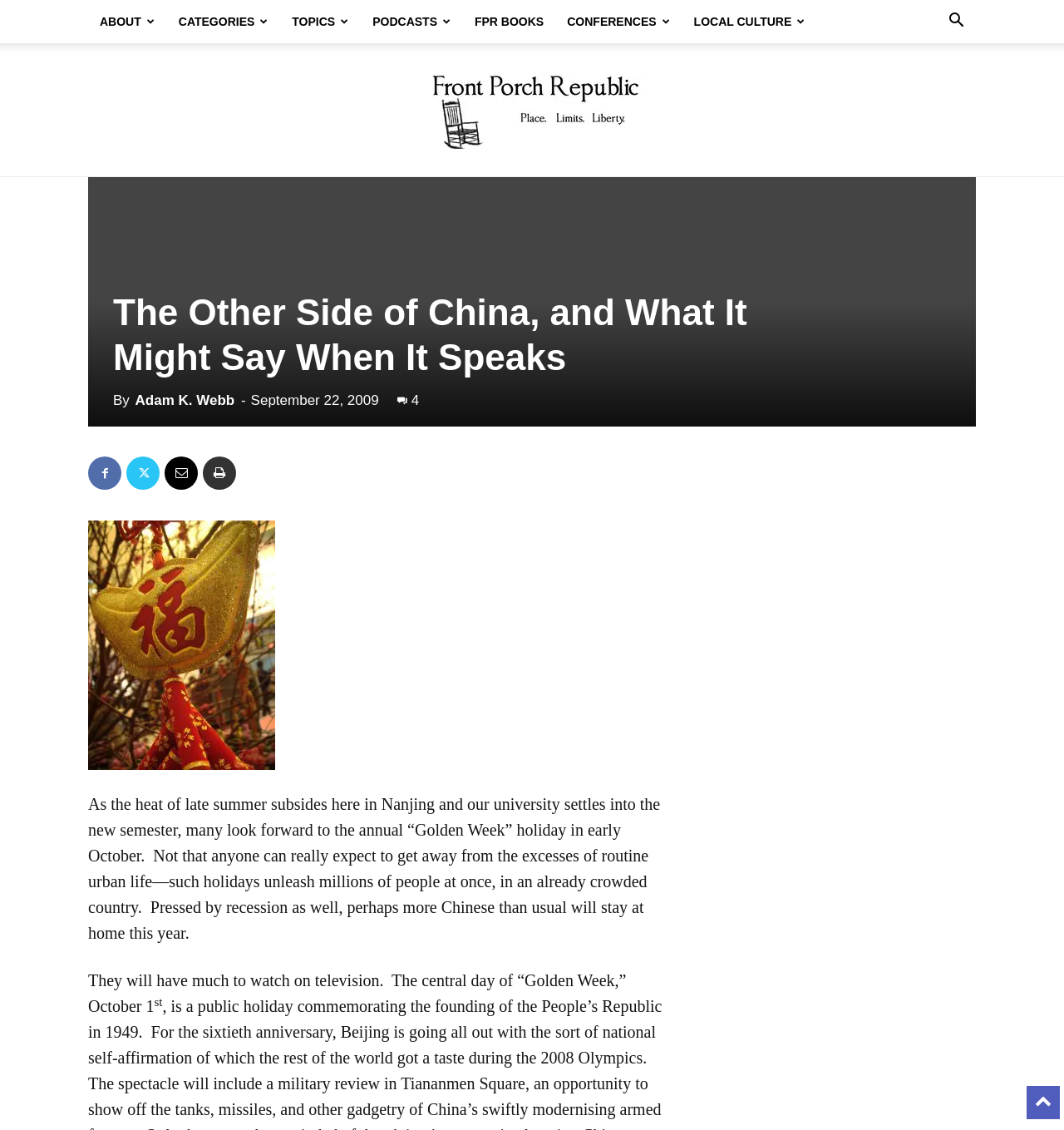Please reply to the following question with a single word or a short phrase:
How many links are there in the top navigation bar?

6